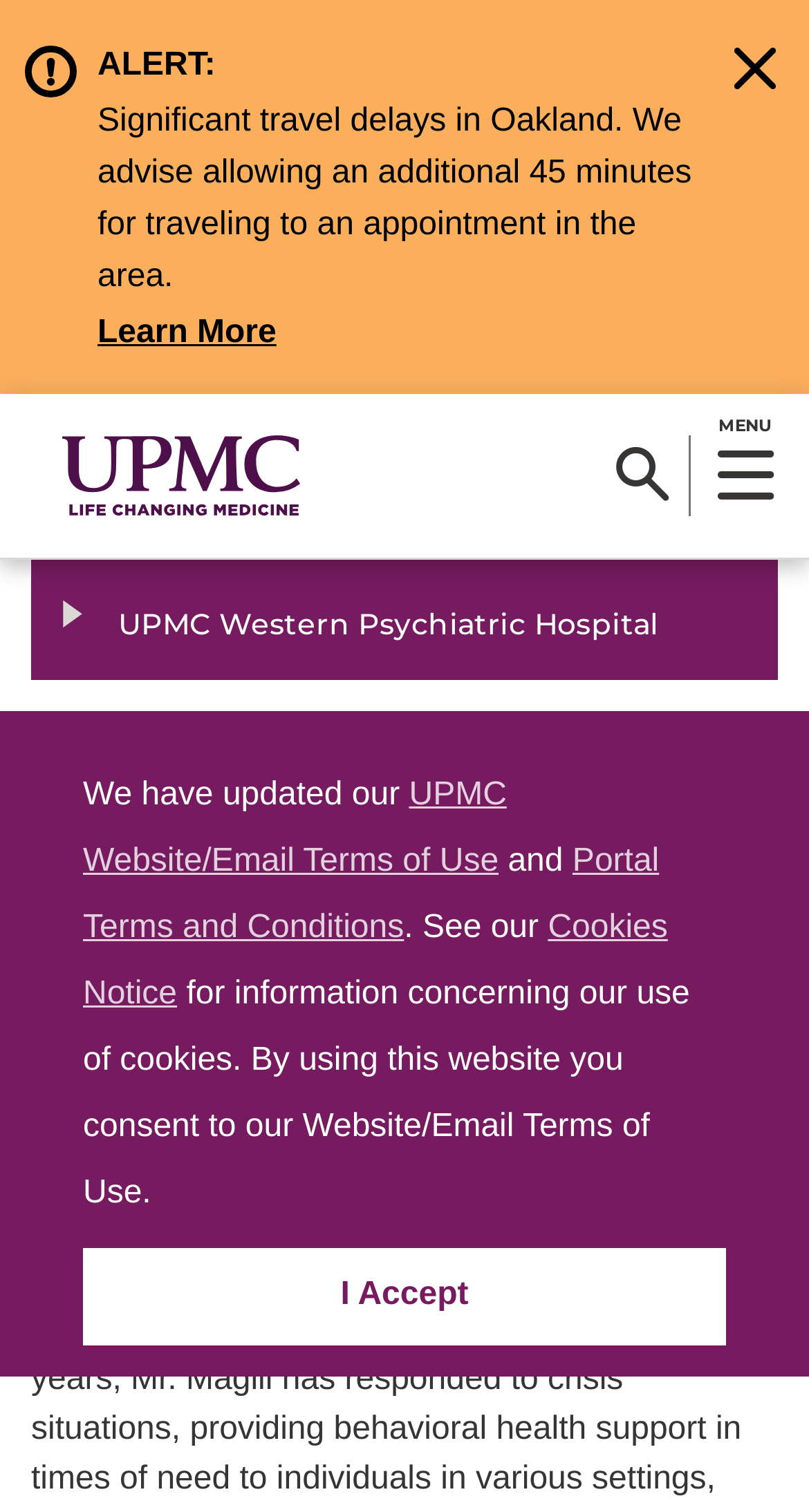Use a single word or phrase to answer the question:
What is the alert about?

Significant travel delays in Oakland